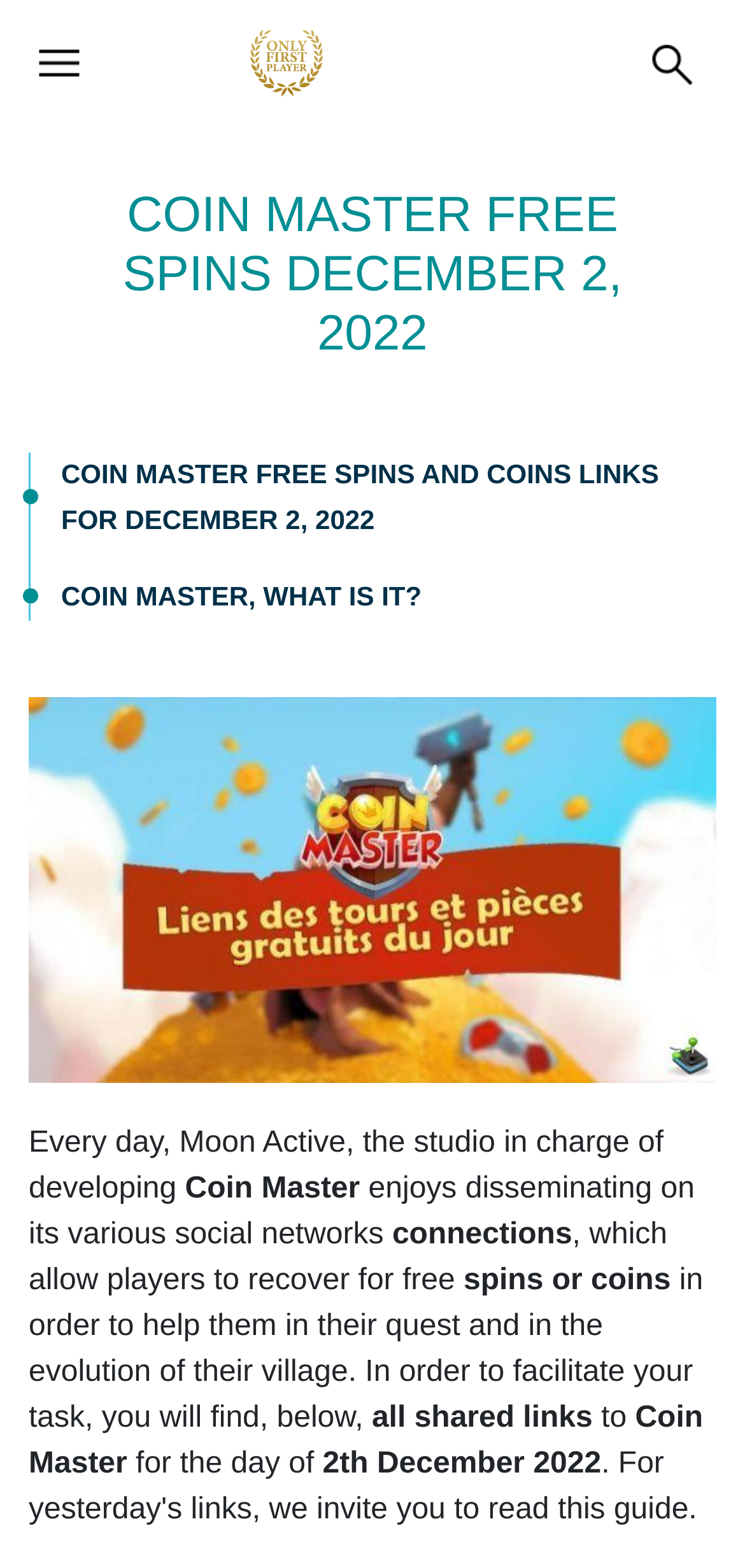Can you extract the primary headline text from the webpage?

COIN MASTER FREE SPINS DECEMBER 2, 2022